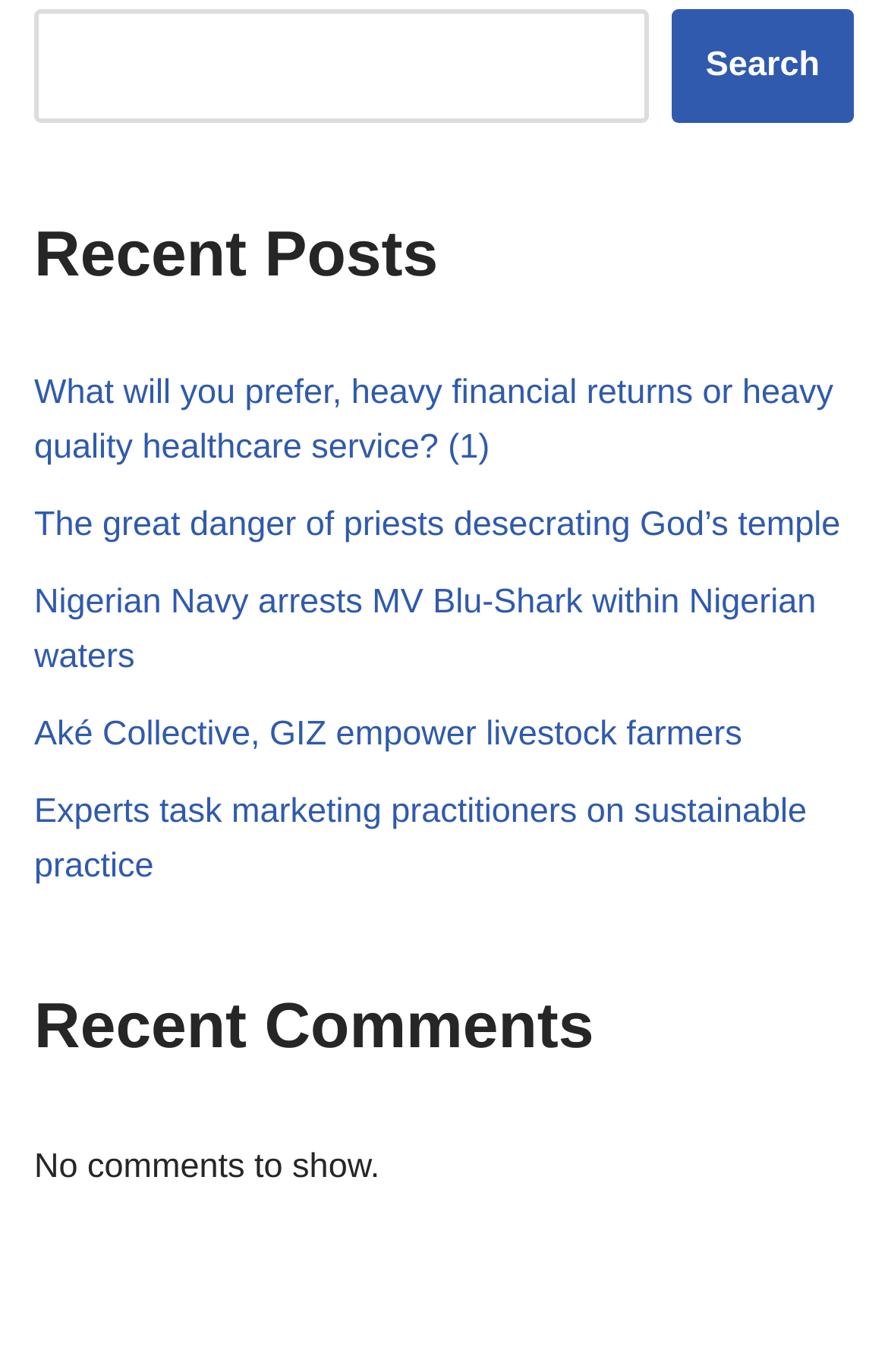Using floating point numbers between 0 and 1, provide the bounding box coordinates in the format (top-left x, top-left y, bottom-right x, bottom-right y). Locate the UI element described here: parent_node: Search name="s"

[0.038, 0.007, 0.731, 0.09]